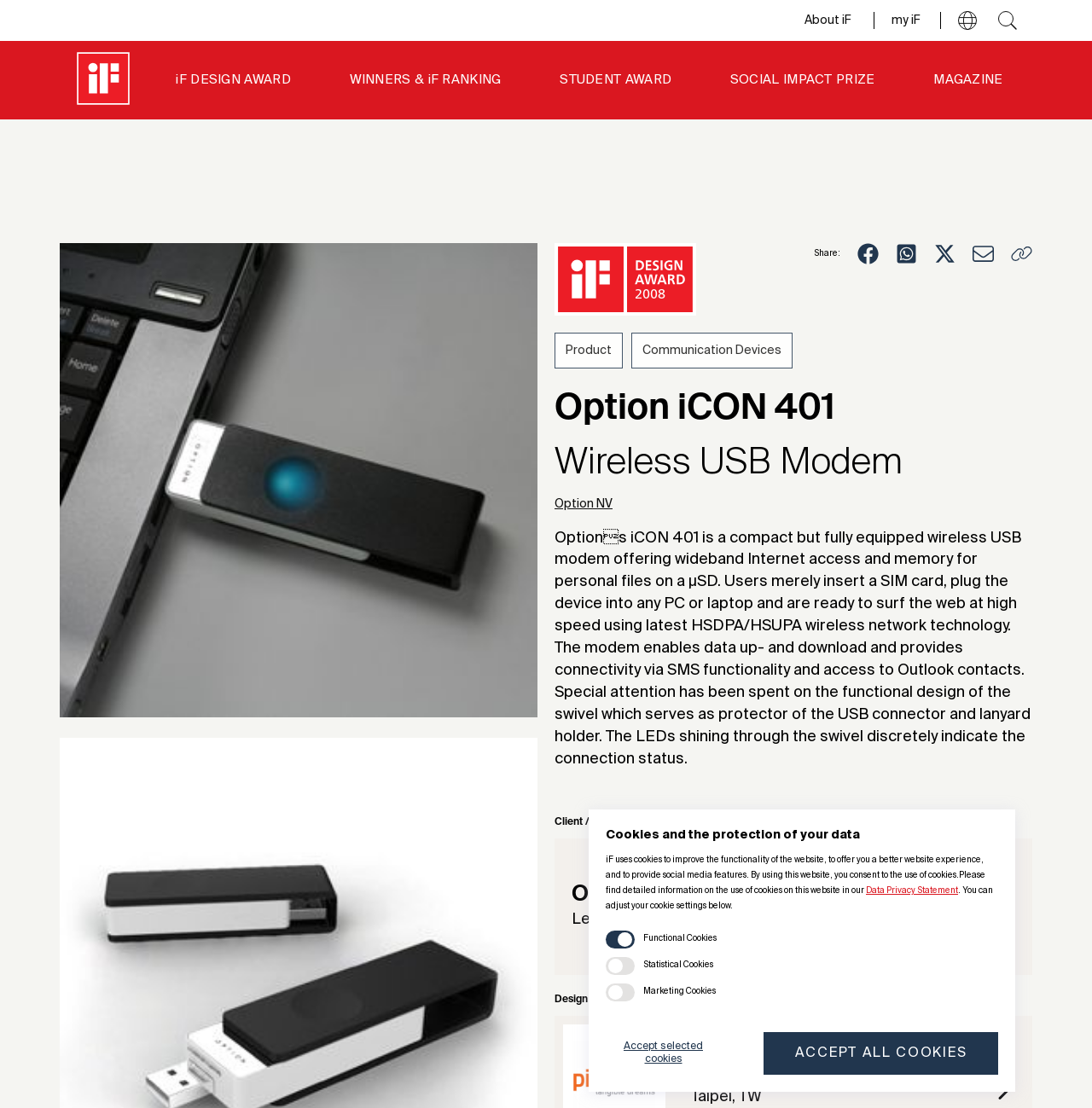Identify the bounding box coordinates of the region I need to click to complete this instruction: "Click the 'Product' button".

[0.508, 0.3, 0.57, 0.333]